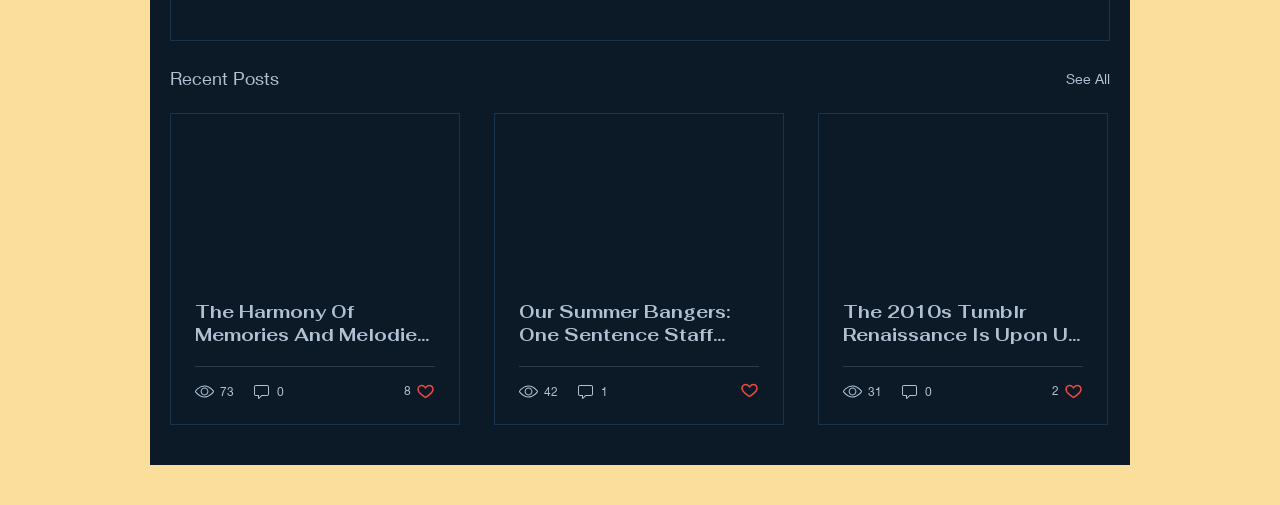Based on the element description: "See All", identify the bounding box coordinates for this UI element. The coordinates must be four float numbers between 0 and 1, listed as [left, top, right, bottom].

[0.833, 0.127, 0.867, 0.184]